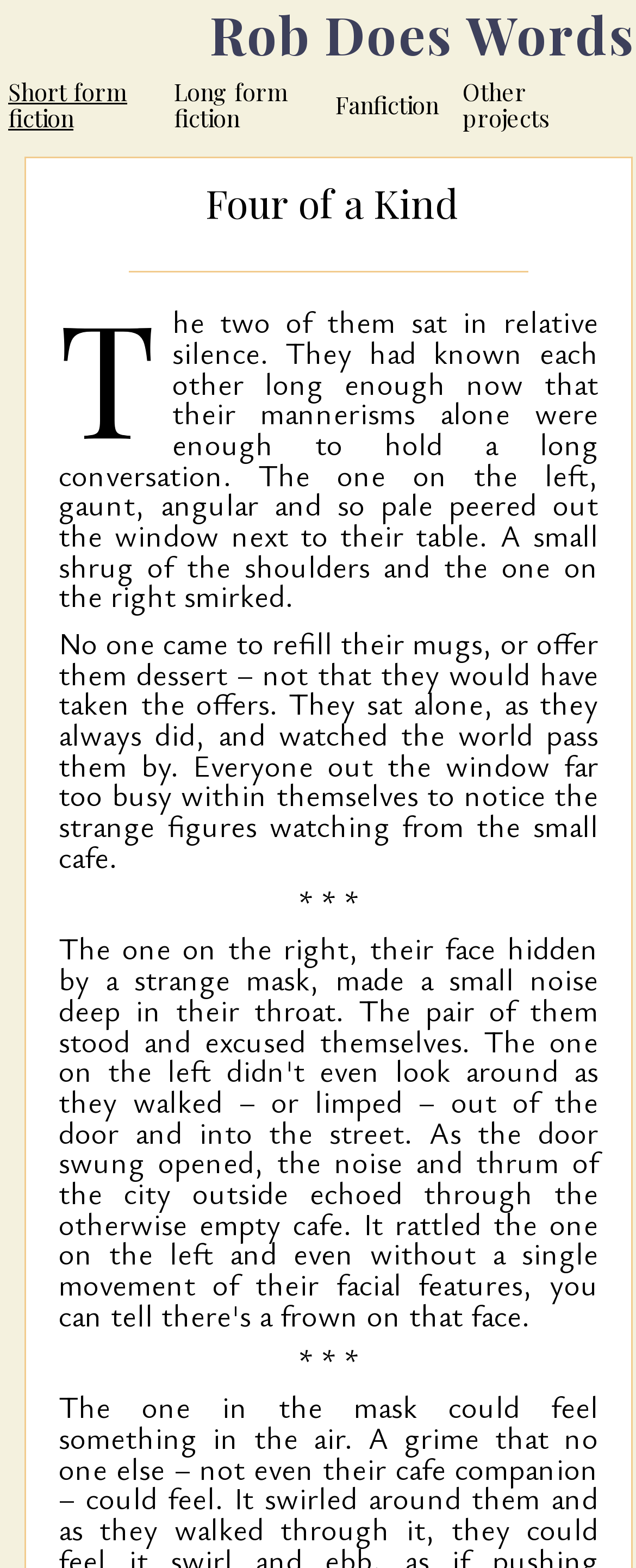Bounding box coordinates are specified in the format (top-left x, top-left y, bottom-right x, bottom-right y). All values are floating point numbers bounded between 0 and 1. Please provide the bounding box coordinate of the region this sentence describes: Fanfiction

[0.528, 0.057, 0.728, 0.077]